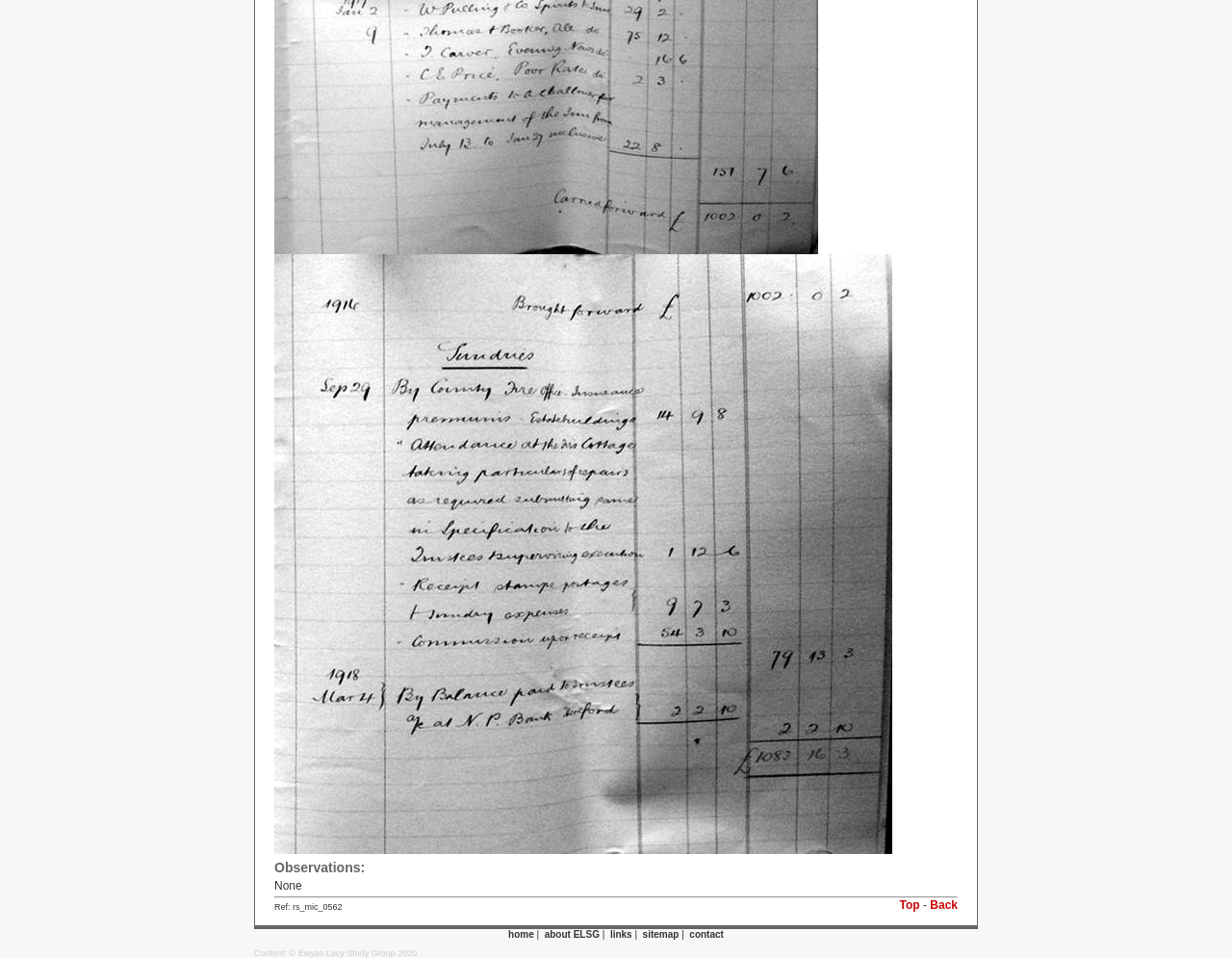Please give a one-word or short phrase response to the following question: 
Is there an image on the webpage?

Yes